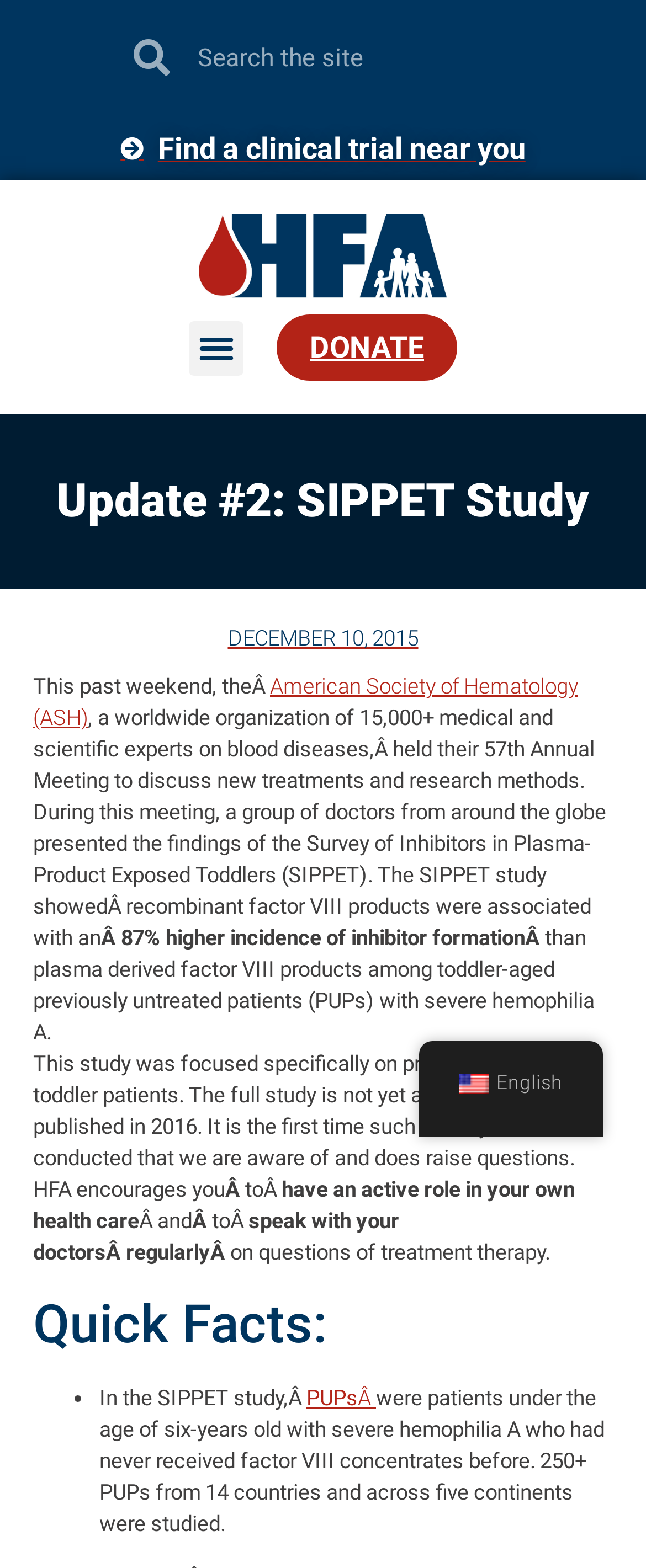Please determine the bounding box coordinates of the element's region to click in order to carry out the following instruction: "Search for something". The coordinates should be four float numbers between 0 and 1, i.e., [left, top, right, bottom].

[0.164, 0.011, 0.836, 0.063]